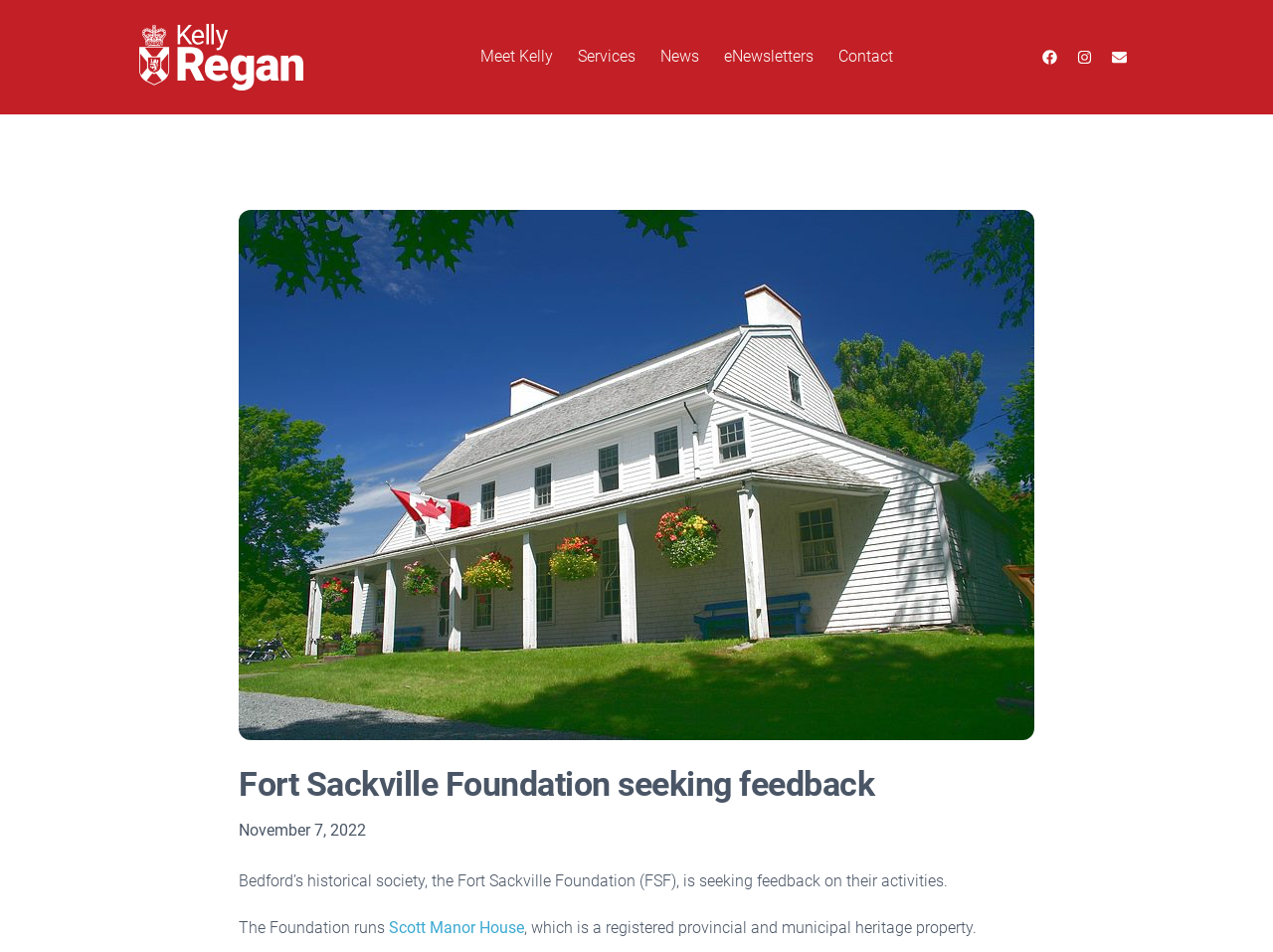Can you identify the bounding box coordinates of the clickable region needed to carry out this instruction: 'Click on Meet Kelly'? The coordinates should be four float numbers within the range of 0 to 1, stated as [left, top, right, bottom].

[0.377, 0.049, 0.434, 0.07]